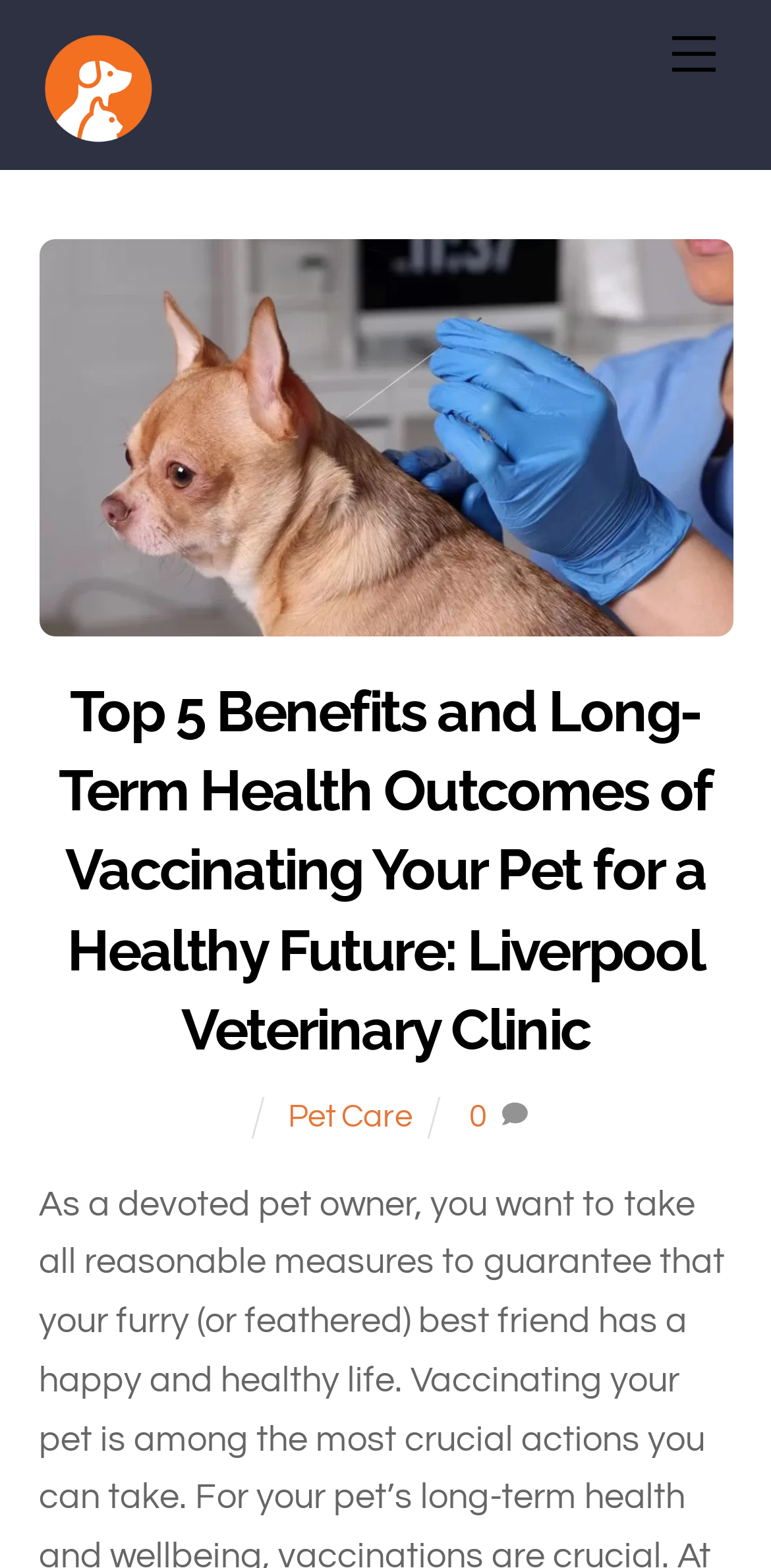What is the purpose of the 'Back To Top' button?
Provide a short answer using one word or a brief phrase based on the image.

To scroll back to the top